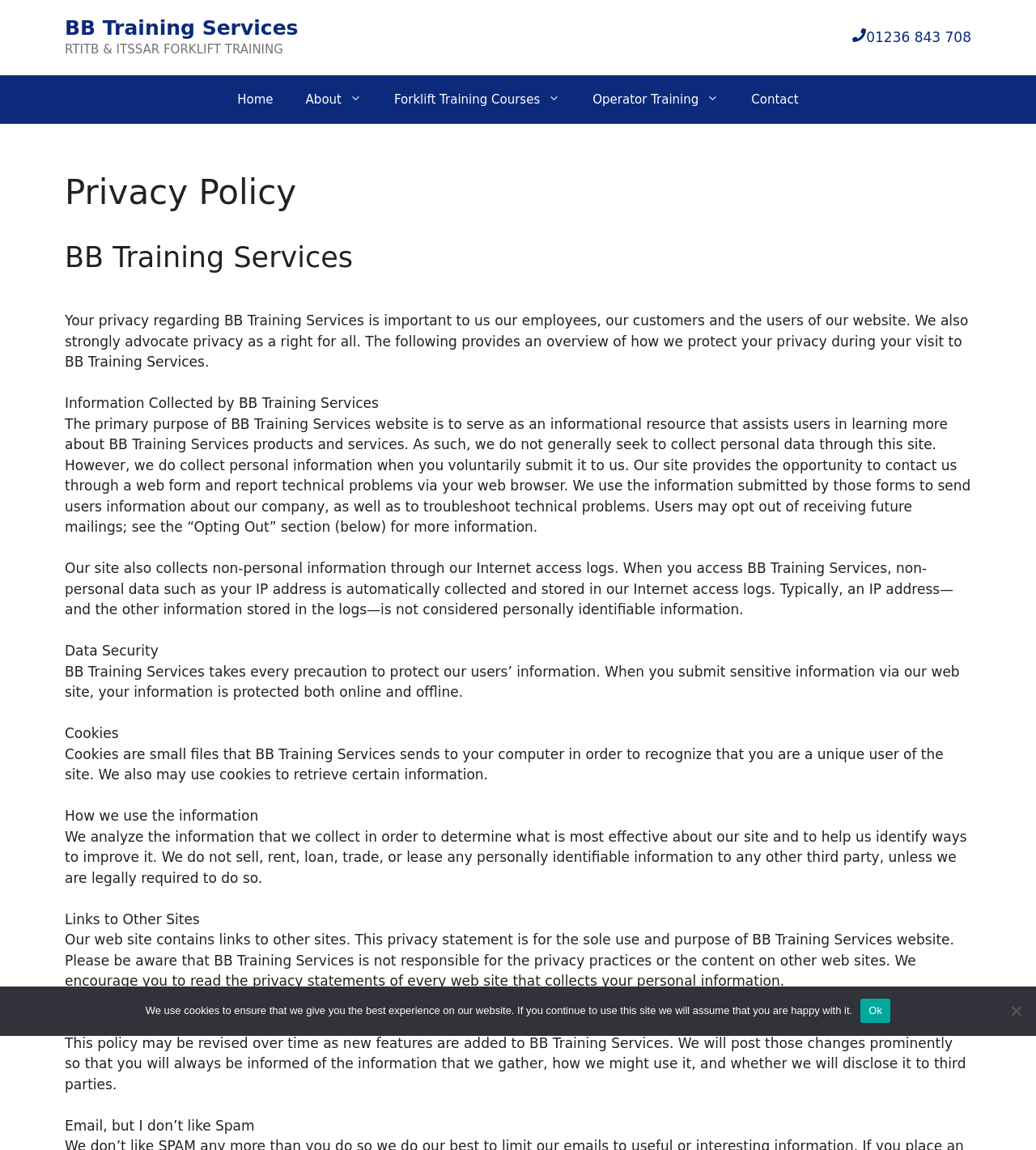Locate the bounding box coordinates of the area to click to fulfill this instruction: "Click the 'Contact' link". The bounding box should be presented as four float numbers between 0 and 1, in the order [left, top, right, bottom].

[0.71, 0.065, 0.786, 0.107]